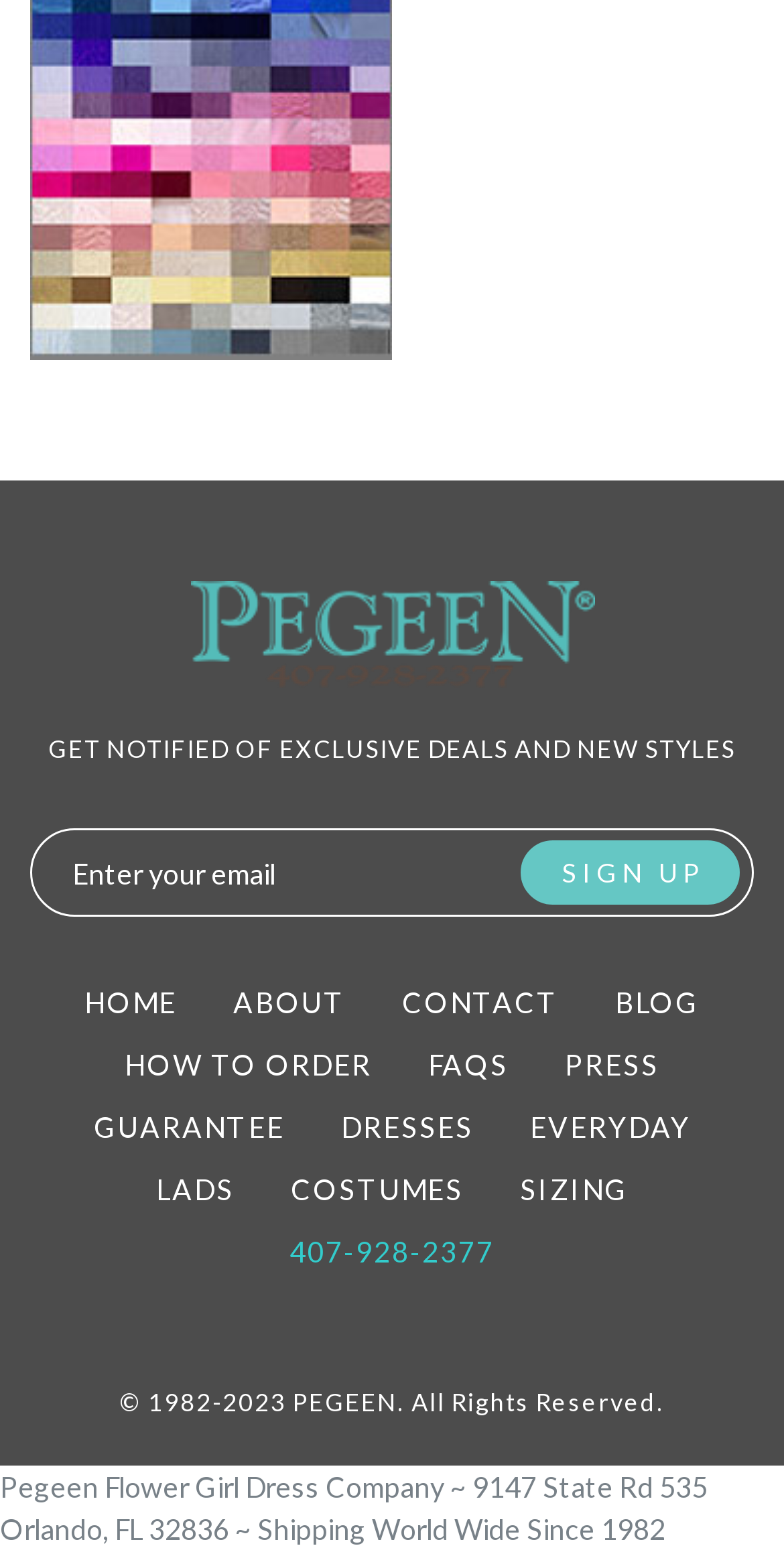What is the purpose of the textbox?
Please give a detailed and thorough answer to the question, covering all relevant points.

The textbox is located below the 'GET NOTIFIED OF EXCLUSIVE DEALS AND NEW STYLES' text, and its description is 'Enter your email', indicating that it is used to input an email address.